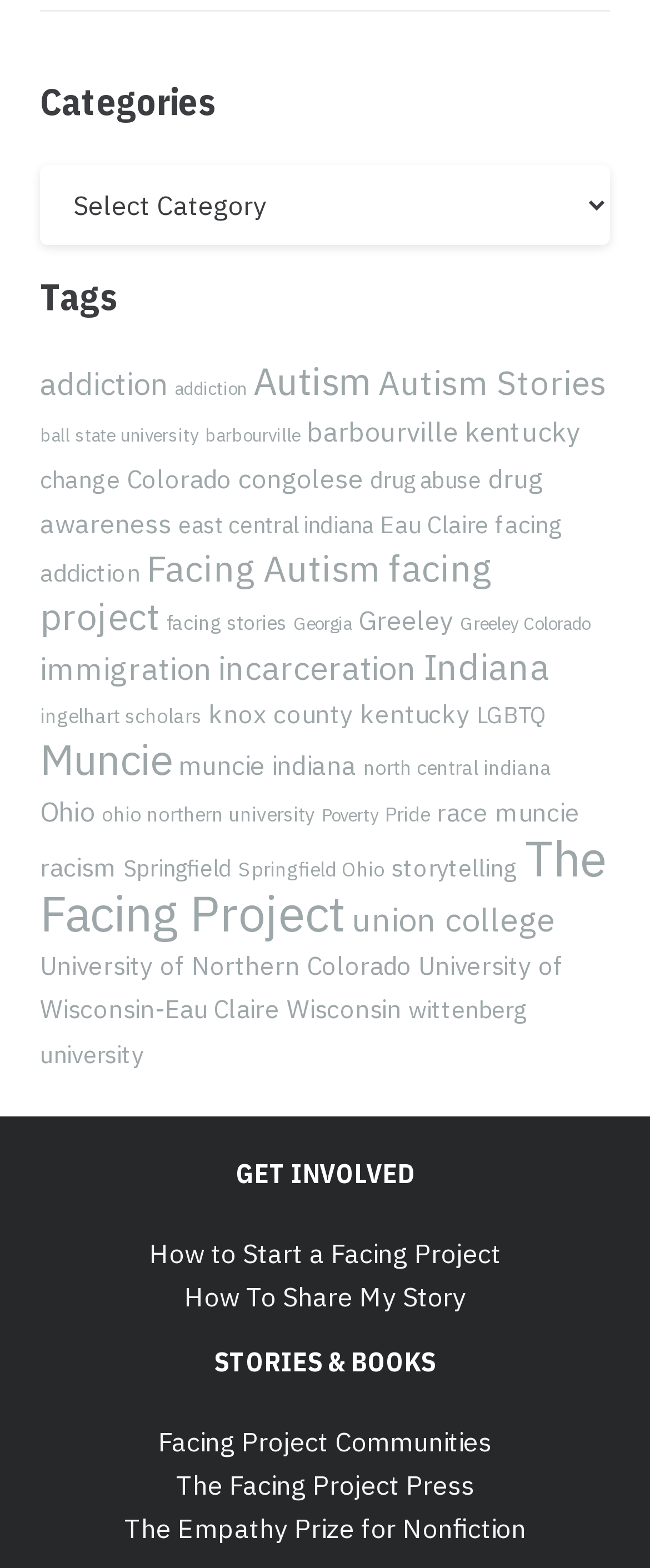Locate the bounding box of the UI element based on this description: "View details". Provide four float numbers between 0 and 1 as [left, top, right, bottom].

None